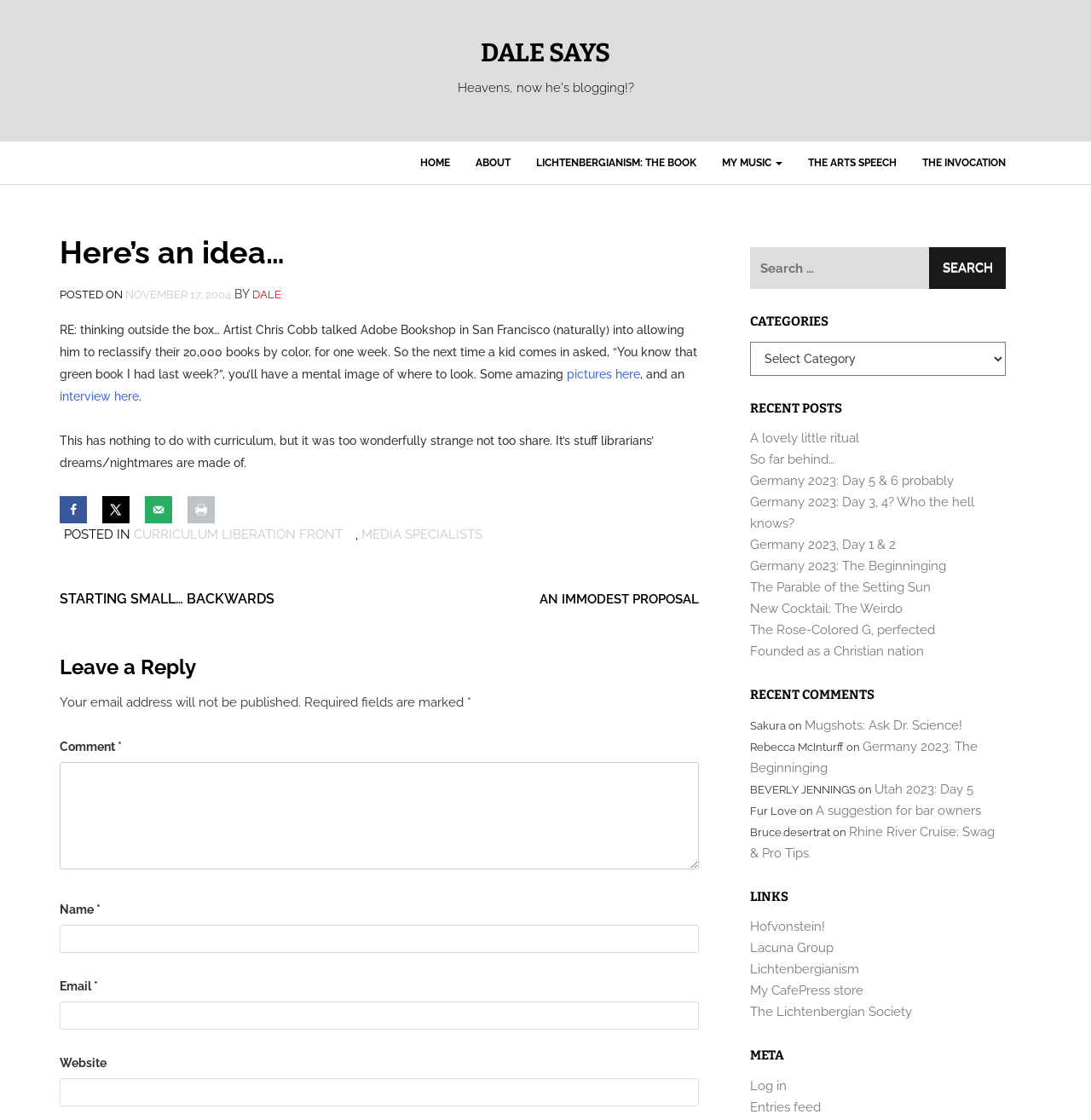Please find the bounding box coordinates of the element's region to be clicked to carry out this instruction: "Leave a reply".

[0.055, 0.586, 0.641, 0.606]